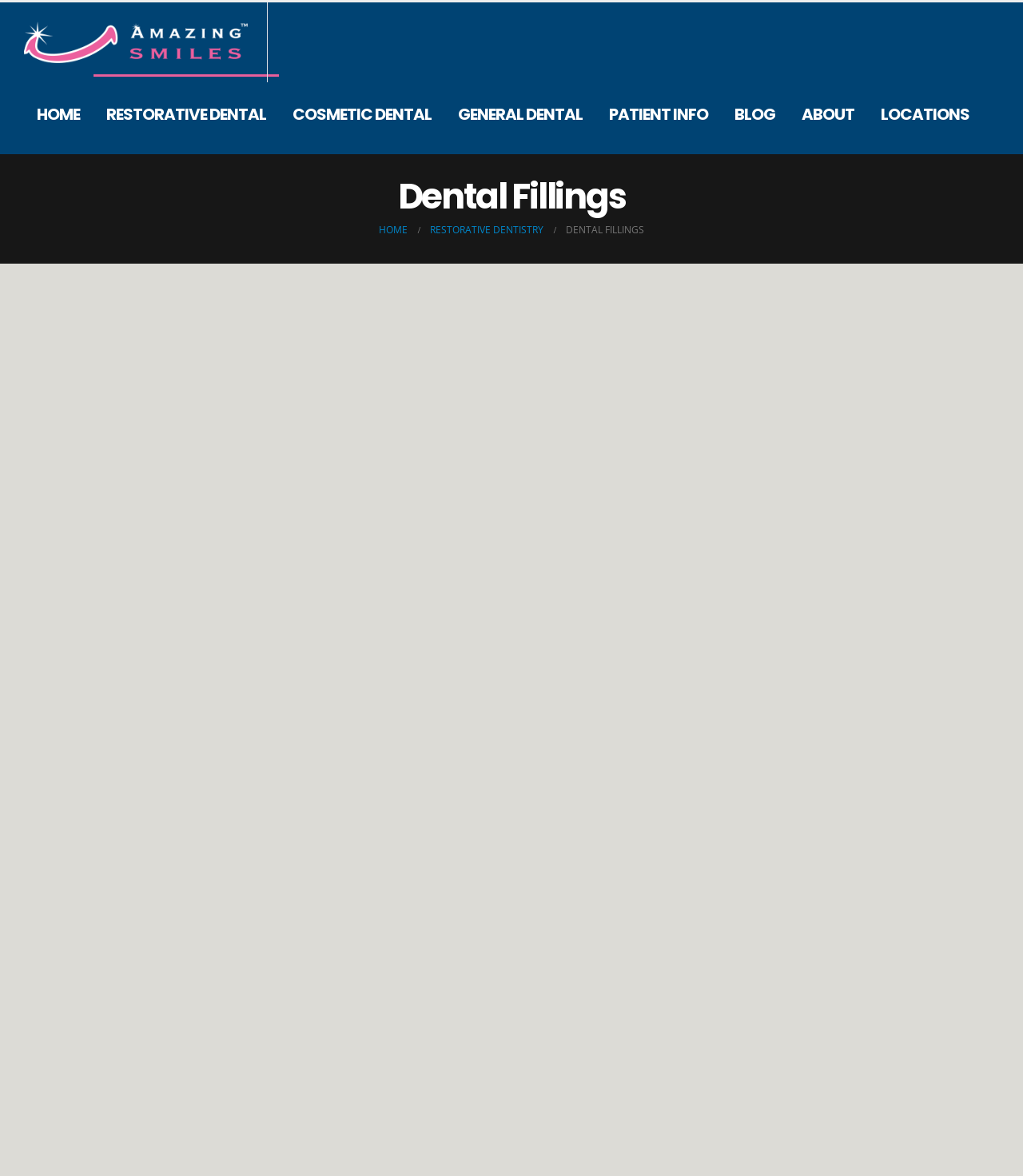Please specify the bounding box coordinates of the clickable region necessary for completing the following instruction: "Click on the 'HOME' link". The coordinates must consist of four float numbers between 0 and 1, i.e., [left, top, right, bottom].

[0.023, 0.063, 0.091, 0.131]